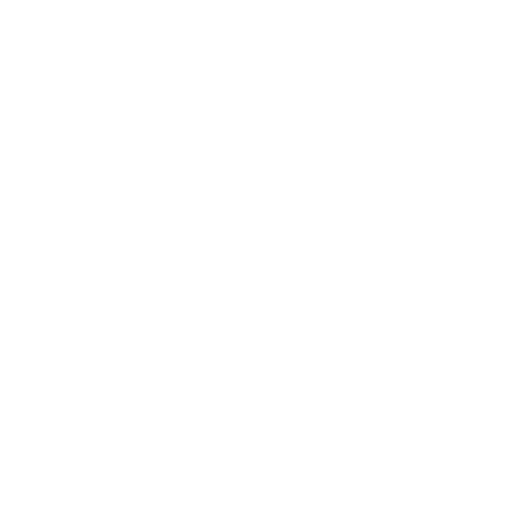What is the output power of the speaker?
Using the visual information from the image, give a one-word or short-phrase answer.

5W